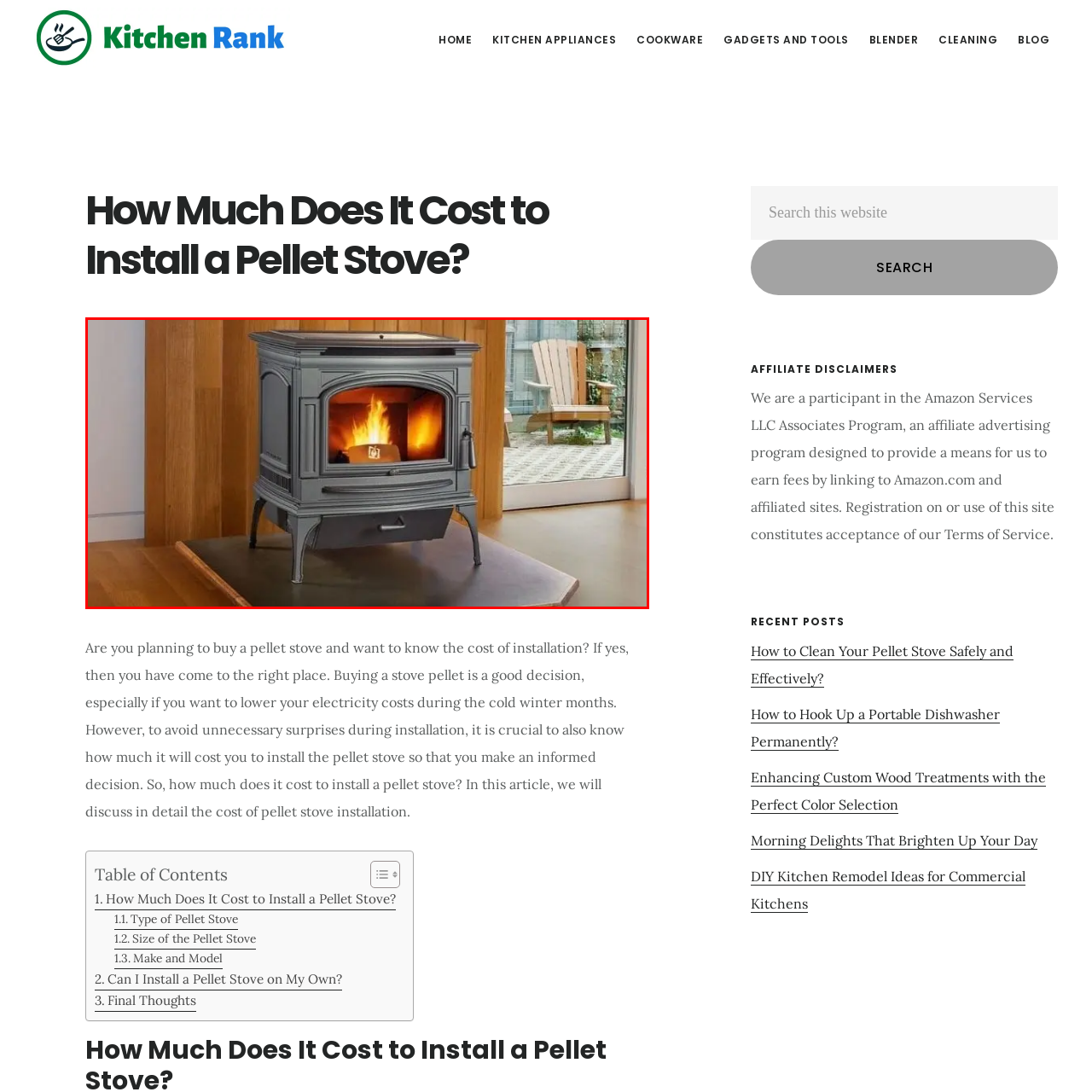Elaborate on the visual details of the image contained within the red boundary.

The image depicts a stylish pellet stove, featuring a classic design with a sleek, gray finish. The stove is positioned on a stone base, showcasing its sturdy construction. Flames flicker warmly within the viewing window, emphasizing its functionality as a heating source. Surrounding the stove, wooden paneling and a well-lit space create a cozy atmosphere, while a glimpse of outdoor seating through the glass doors suggests a seamless indoor-outdoor connection. This setup beautifully illustrates the blend of aesthetic appeal and practical heating solutions, perfect for enhancing comfort during colder months. The inclusion of such a stove can significantly influence installation costs, making it relevant for those exploring pellet stove options.